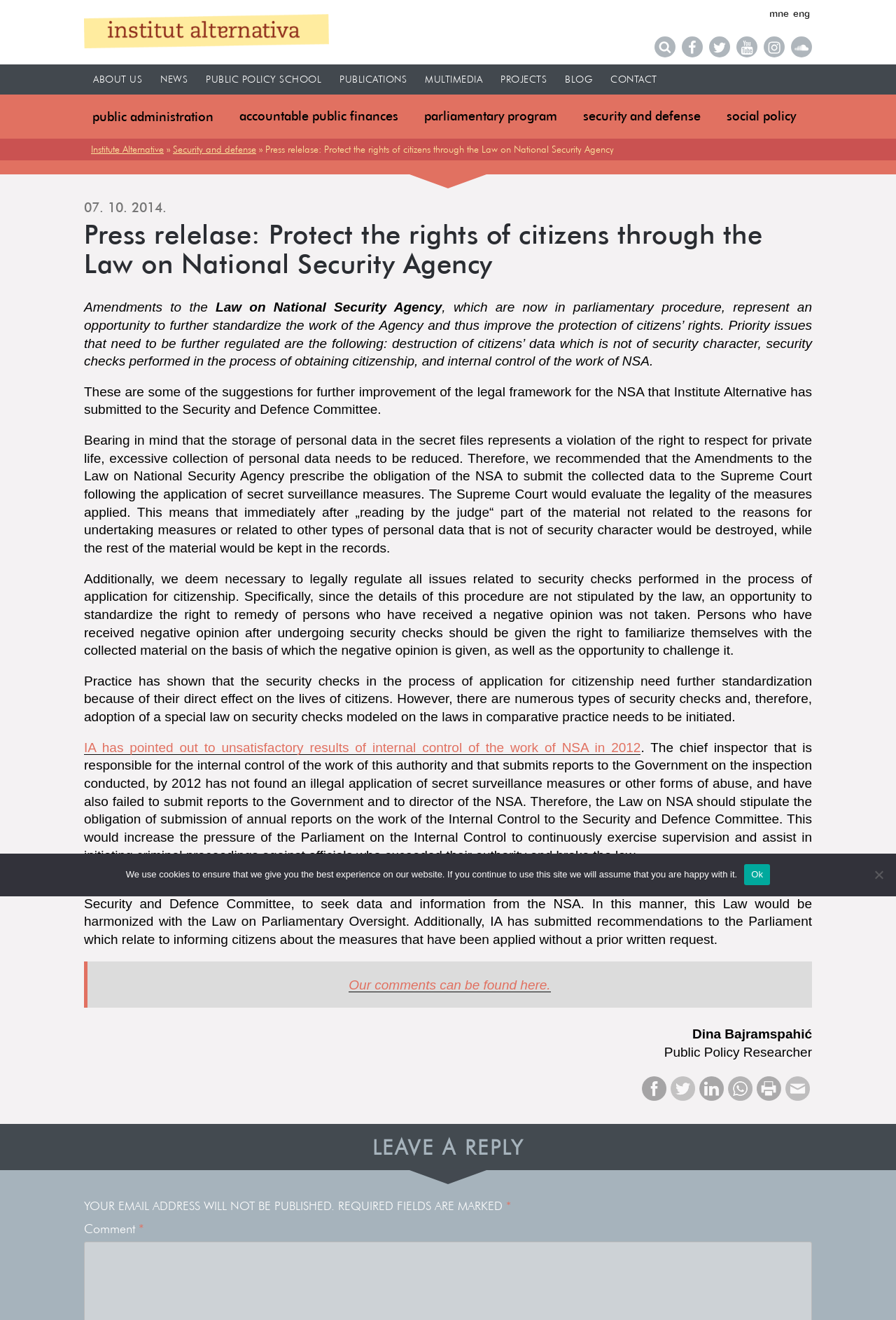Determine the bounding box coordinates of the element that should be clicked to execute the following command: "Switch to English".

[0.883, 0.003, 0.906, 0.017]